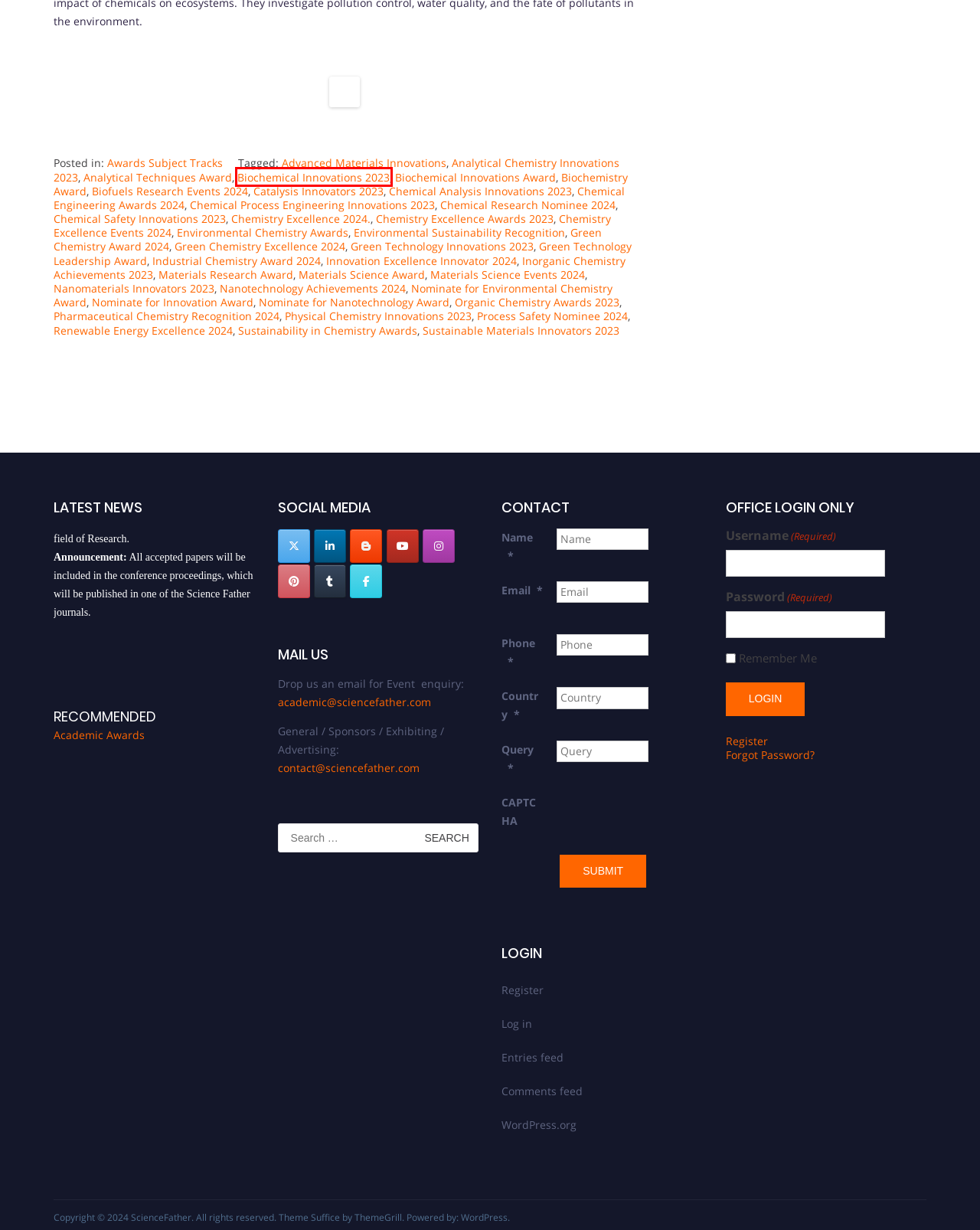You’re provided with a screenshot of a webpage that has a red bounding box around an element. Choose the best matching webpage description for the new page after clicking the element in the red box. The options are:
A. Chemical Engineering Awards 2024 Archives - ScienceFather
B. Chemistry Excellence Events 2024 Archives - ScienceFather
C. Catalysis Innovators 2023 Archives - ScienceFather
D. Chemistry Excellence 2024. Archives - ScienceFather
E. Biochemical Innovations 2023 Archives - ScienceFather
F. Green Chemistry Excellence 2024 Archives - ScienceFather
G. Nominate for Nanotechnology Award Archives - ScienceFather
H. Organic Chemistry Awards 2023 Archives - ScienceFather

E